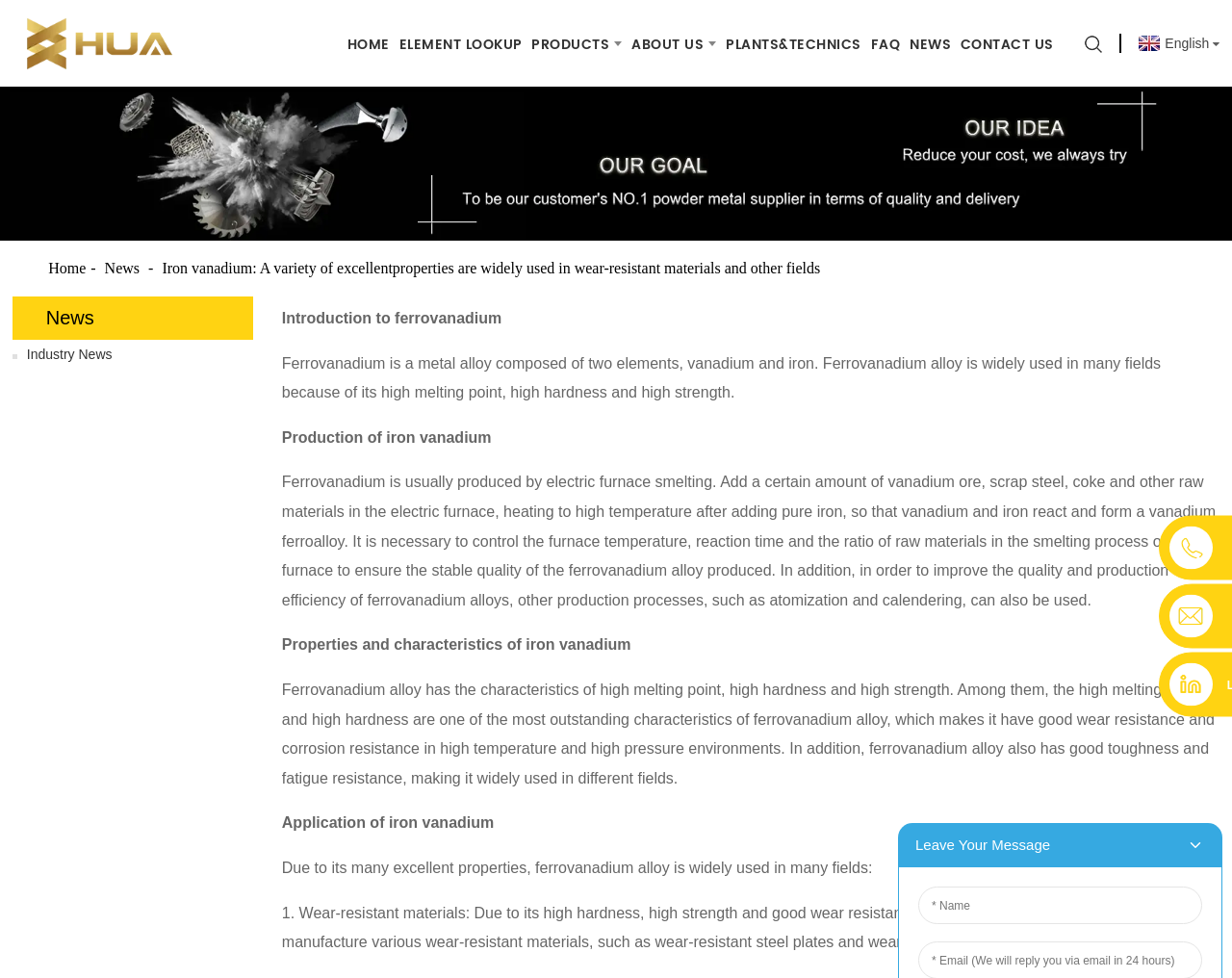What is ferrovanadium composed of?
Please answer the question with as much detail and depth as you can.

According to the webpage, ferrovanadium is a metal alloy composed of two elements, vanadium and iron. This information is provided in the static text 'Ferrovanadium is a metal alloy composed of two elements, vanadium and iron. Ferrovanadium alloy is widely used in many fields because of its high melting point, high hardness and high strength.'